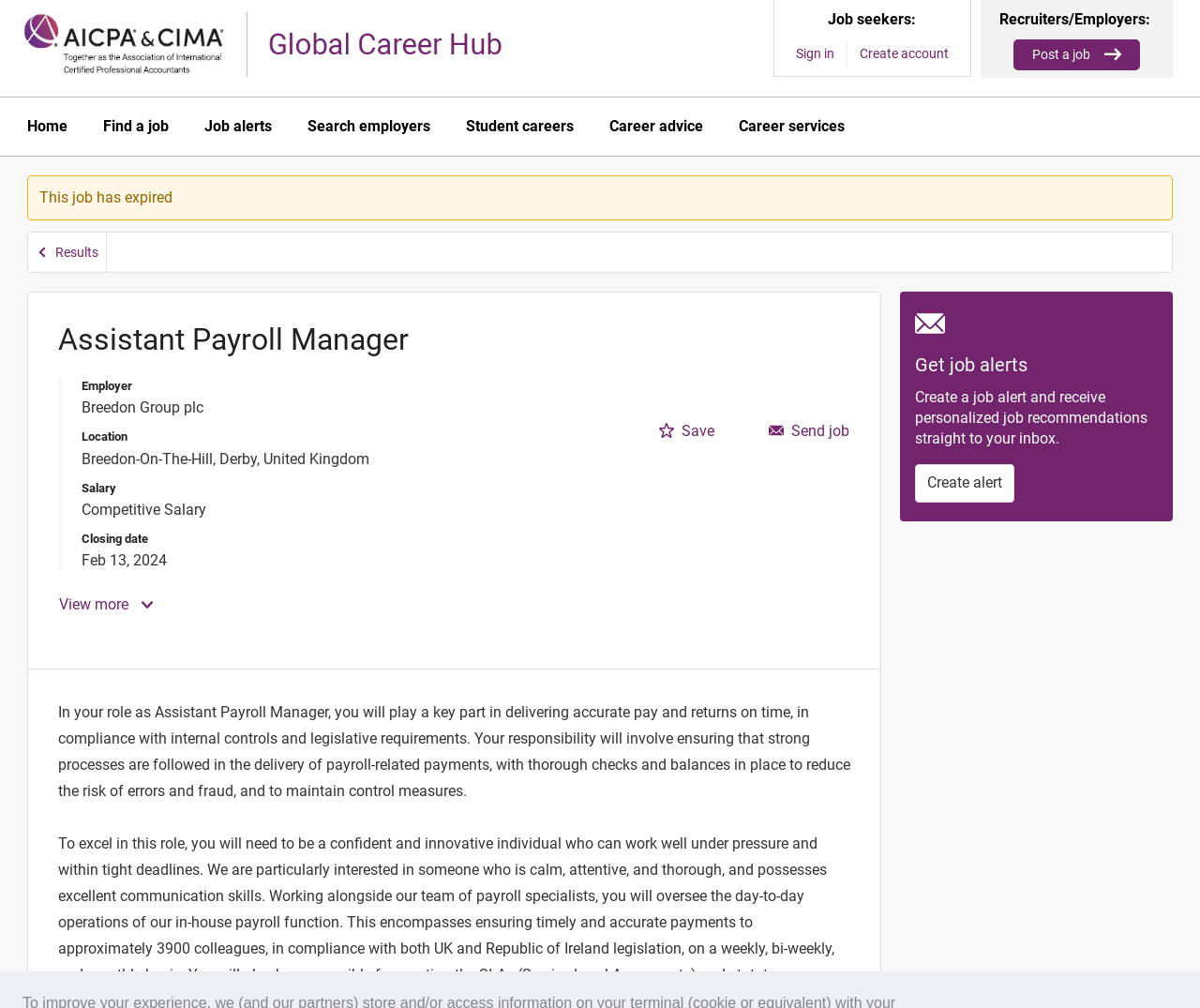Generate the text content of the main headline of the webpage.

Assistant Payroll Manager